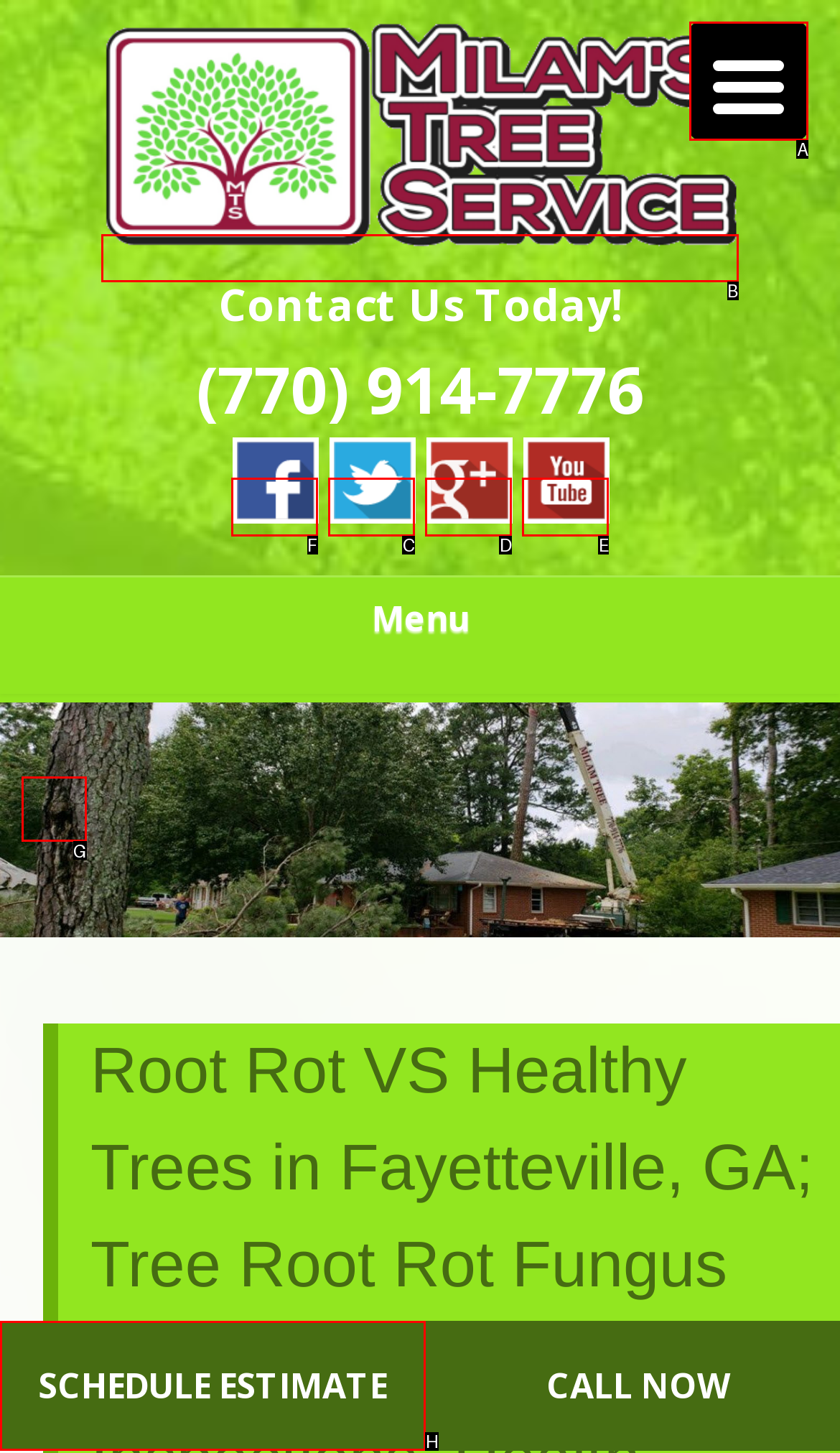Identify which lettered option completes the task: Toggle menu. Provide the letter of the correct choice.

None